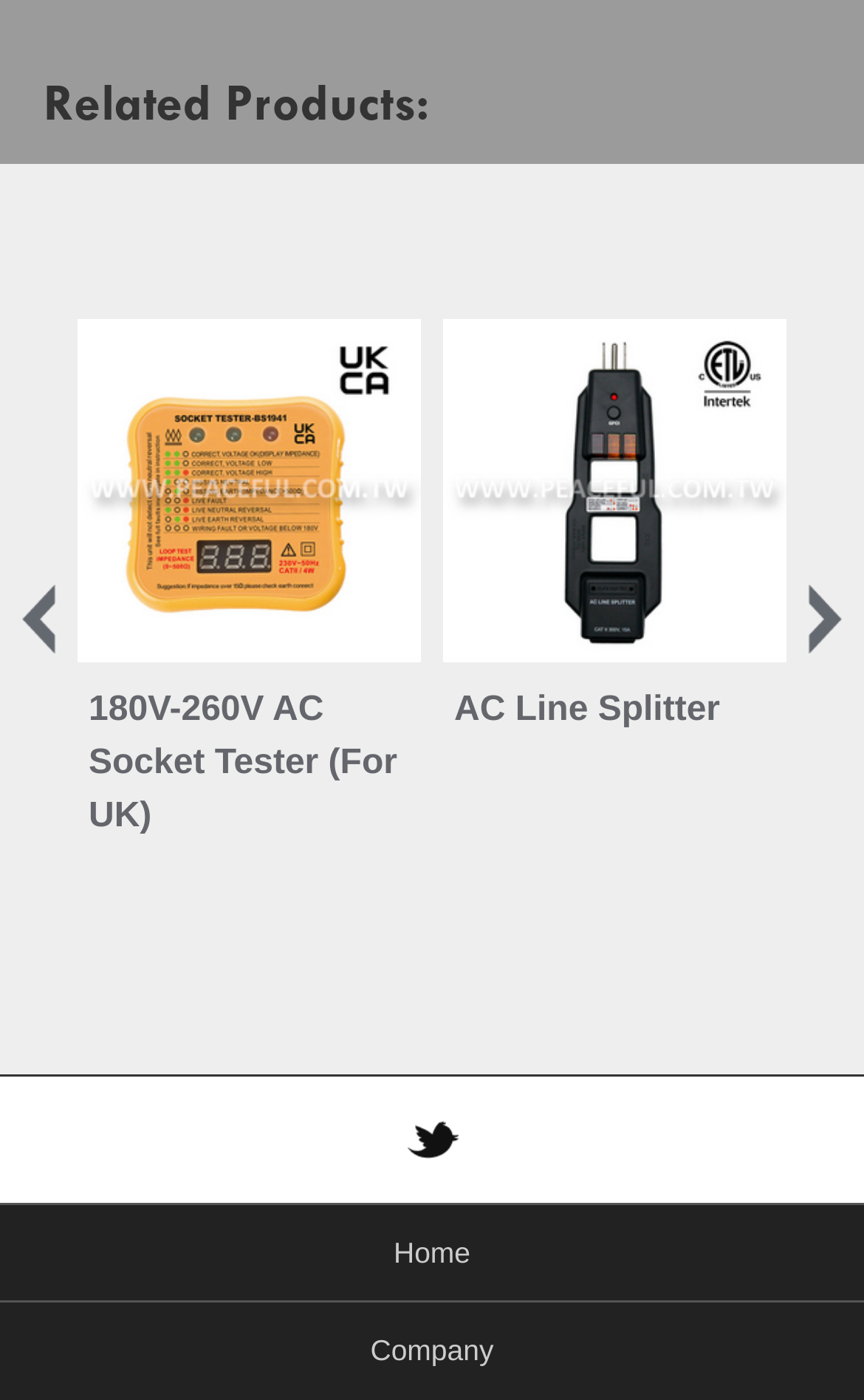How many social media links are there?
Answer briefly with a single word or phrase based on the image.

1